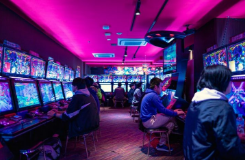What is the atmosphere of the gaming arcade?
Please ensure your answer is as detailed and informative as possible.

The combination of dim lighting and neon lights from the arcade machines creates a dynamic and energetic setting, which is further enhanced by the focused gamers, highlighting the engaging and social nature of arcade gaming.